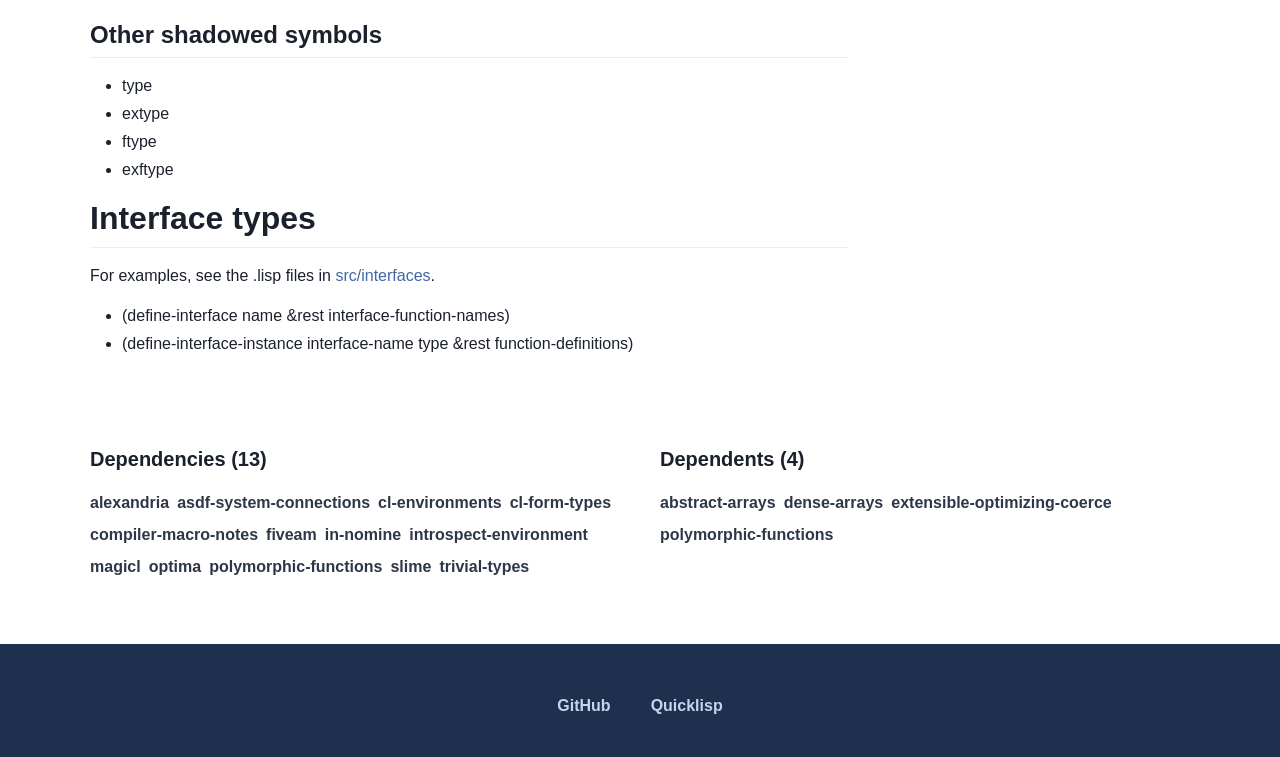Please identify the bounding box coordinates of the element's region that needs to be clicked to fulfill the following instruction: "View the 'Other shadowed symbols' section". The bounding box coordinates should consist of four float numbers between 0 and 1, i.e., [left, top, right, bottom].

[0.07, 0.026, 0.662, 0.076]